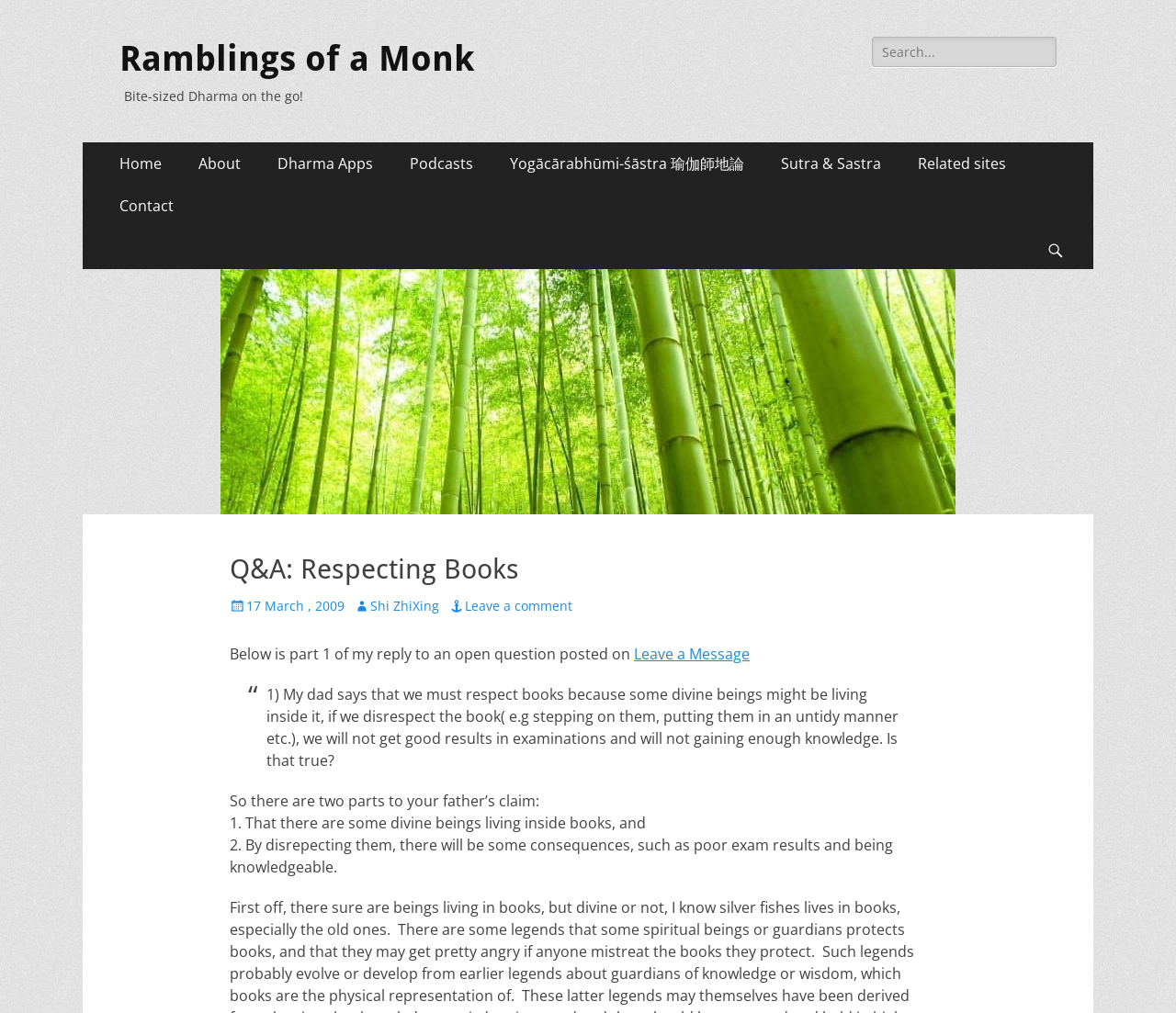Please identify the coordinates of the bounding box for the clickable region that will accomplish this instruction: "Leave a comment".

[0.381, 0.59, 0.487, 0.607]